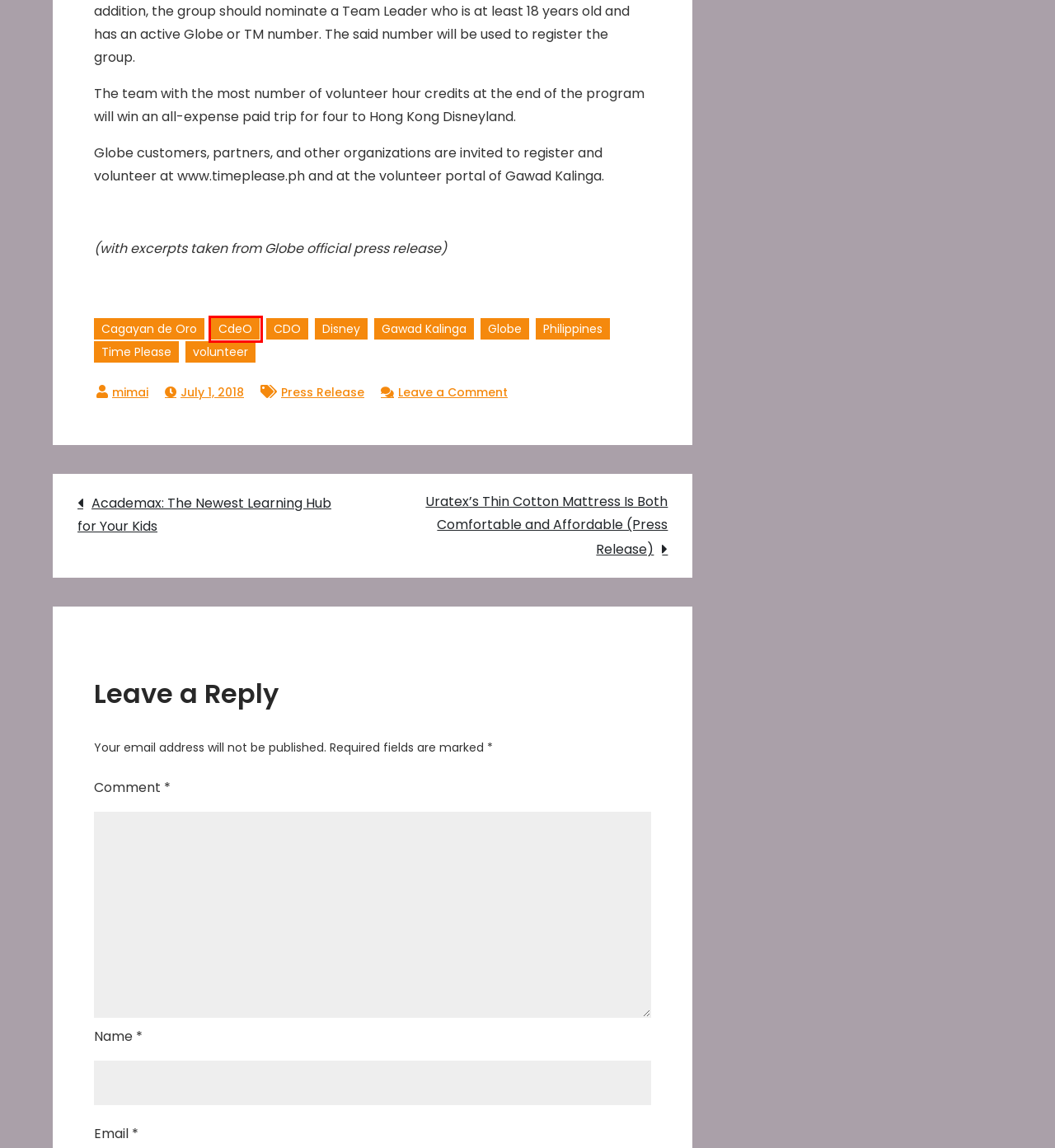Given a screenshot of a webpage with a red bounding box highlighting a UI element, choose the description that best corresponds to the new webpage after clicking the element within the red bounding box. Here are your options:
A. mimai | MimaiScribbles
B. Cagayan de Oro | MimaiScribbles
C. Uratex’s Thin Cotton Mattress Is Both Comfortable and Affordable (Press Release) | MimaiScribbles
D. Press Release | MimaiScribbles
E. Disney | MimaiScribbles
F. Philippines | MimaiScribbles
G. CdeO | MimaiScribbles
H. Academax: The Newest Learning Hub for Your Kids | MimaiScribbles

G